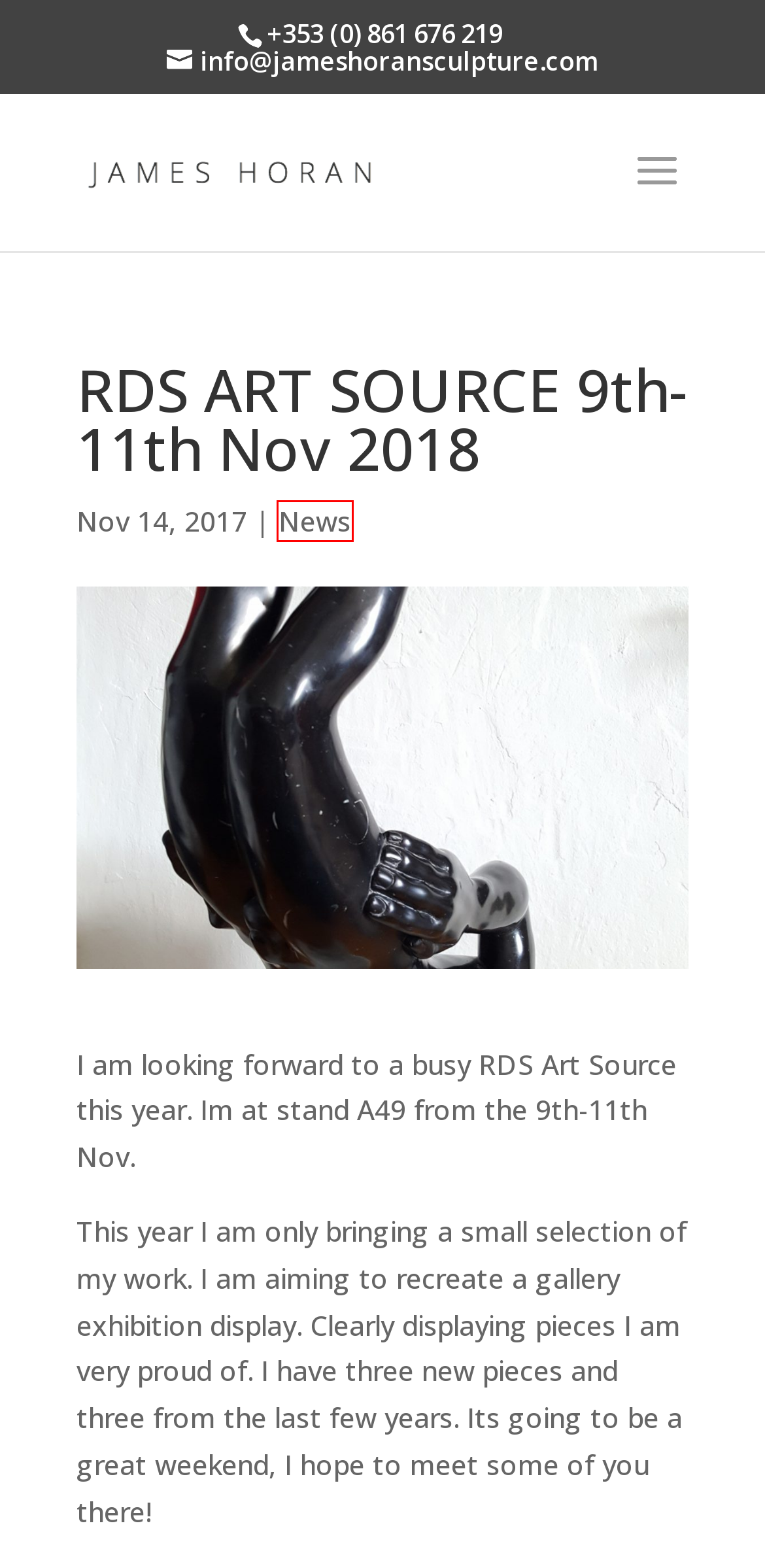Examine the screenshot of the webpage, noting the red bounding box around a UI element. Pick the webpage description that best matches the new page after the element in the red bounding box is clicked. Here are the candidates:
A. An account of my time at a sculpture symposium run by nwssa July 2017
B. James Horan Sculptures Contemporary Stone Sculptor Based in Ireland
C. RDS art source, 14th-17th Nov stand J60 - James Horan Sculptures
D. News Archives - James Horan Sculptures
E. BlueCubes Web Design Belfast Web Development Belfast NI
F. RDS ART SOURCE 10th - 12th Nov Stand A100 - James Horan Sculptures
G. South Tipperary Arts Centre - James Horan Sculptures
H. James Horan Sculptures

D